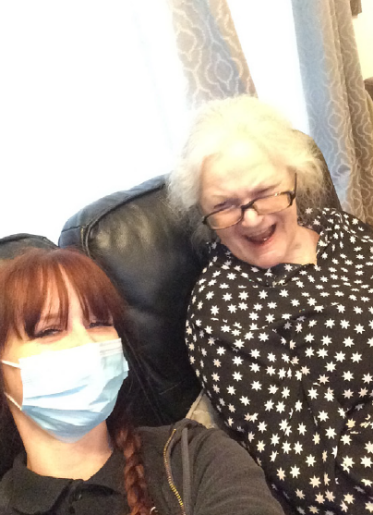Use a single word or phrase to answer the question:
What is the color of the couch in the background?

Black